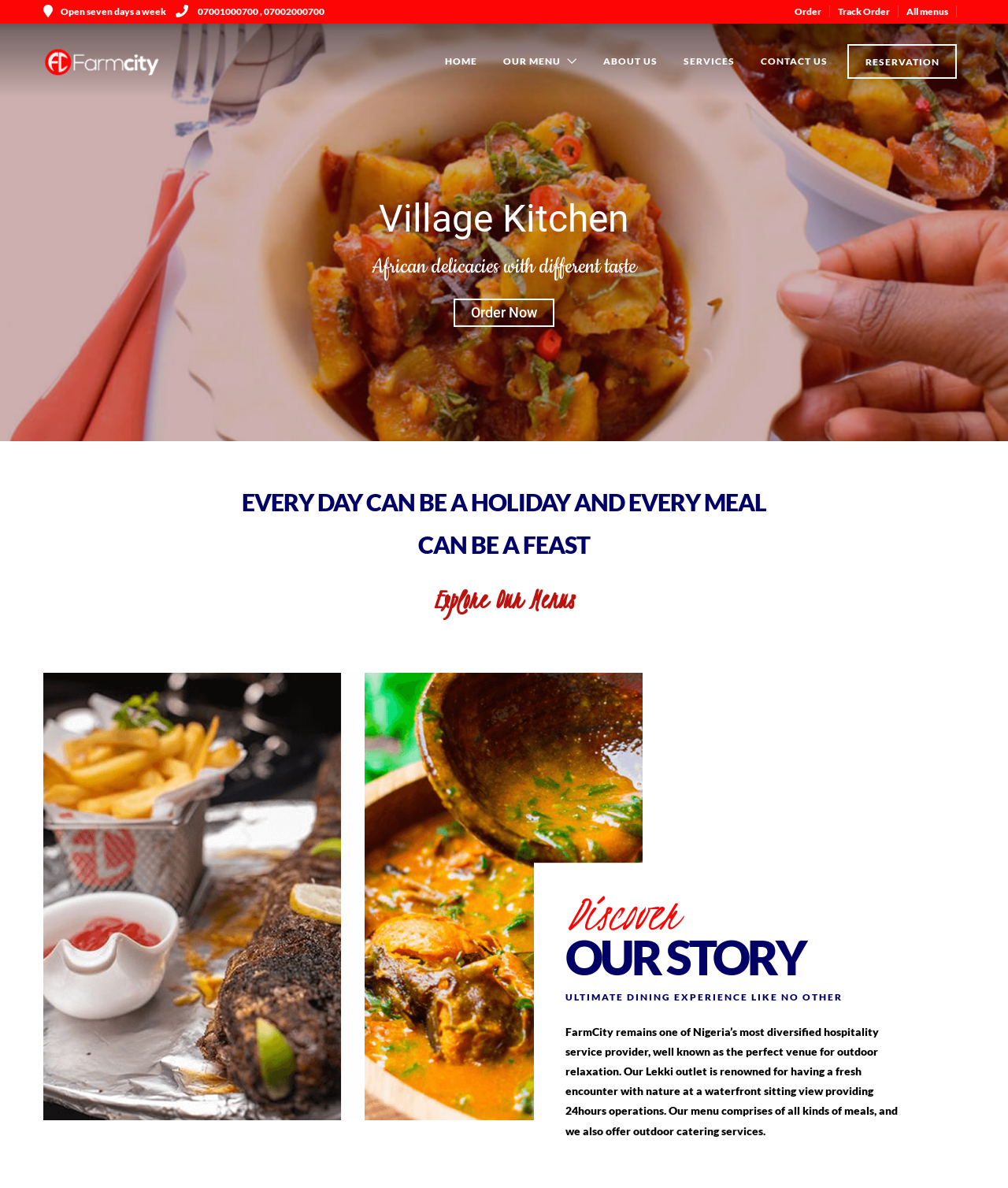Provide the bounding box coordinates of the section that needs to be clicked to accomplish the following instruction: "Order now."

[0.45, 0.251, 0.55, 0.275]